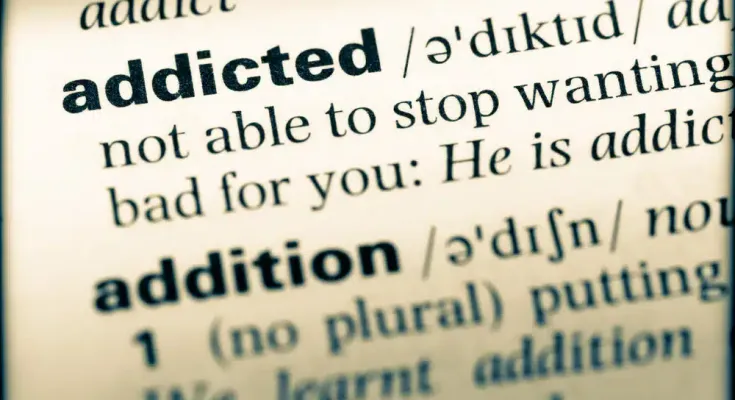Provide a brief response to the question below using one word or phrase:
What is the title of the surrounding content?

6 Facts About Drug and Alcohol Addiction